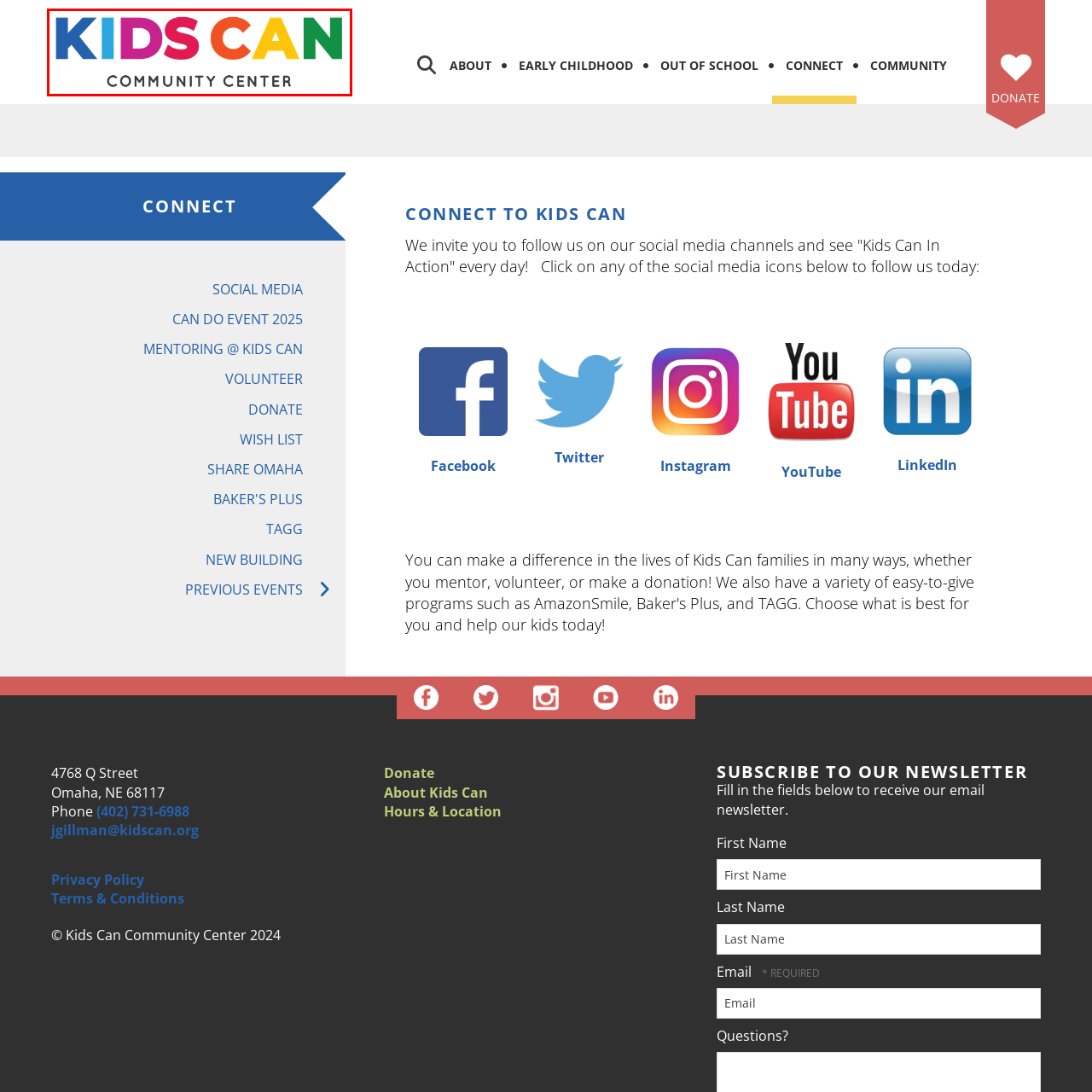What is the mission of the 'Kids Can Community Center'?
Examine the image that is surrounded by the red bounding box and answer the question with as much detail as possible using the image.

The caption states that the center's mission is to inspire and empower kids through various programs and resources. This implies that the center aims to provide a supportive environment that fosters growth and development in children.